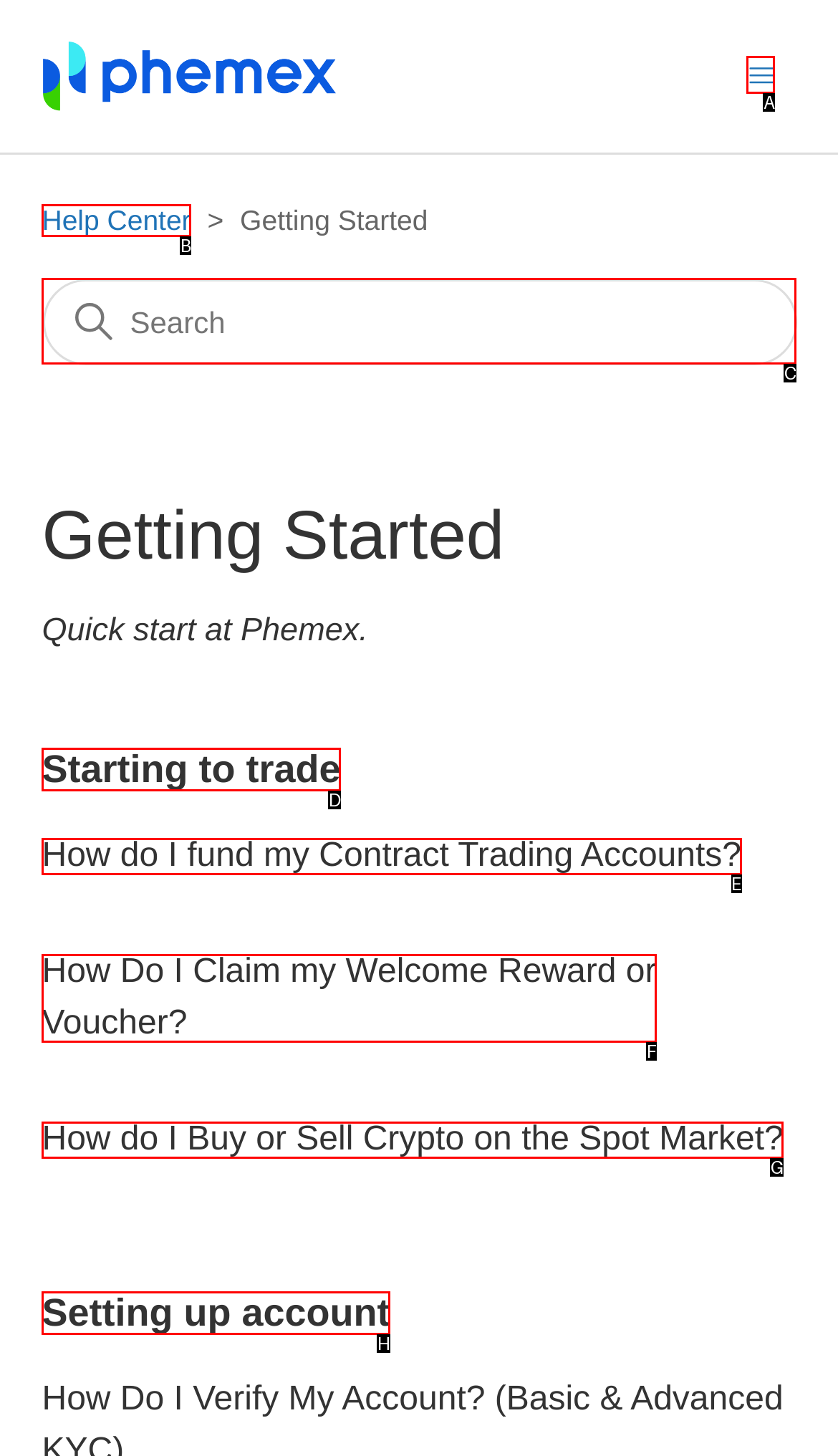Identify the UI element described as: Setting up account
Answer with the option's letter directly.

H